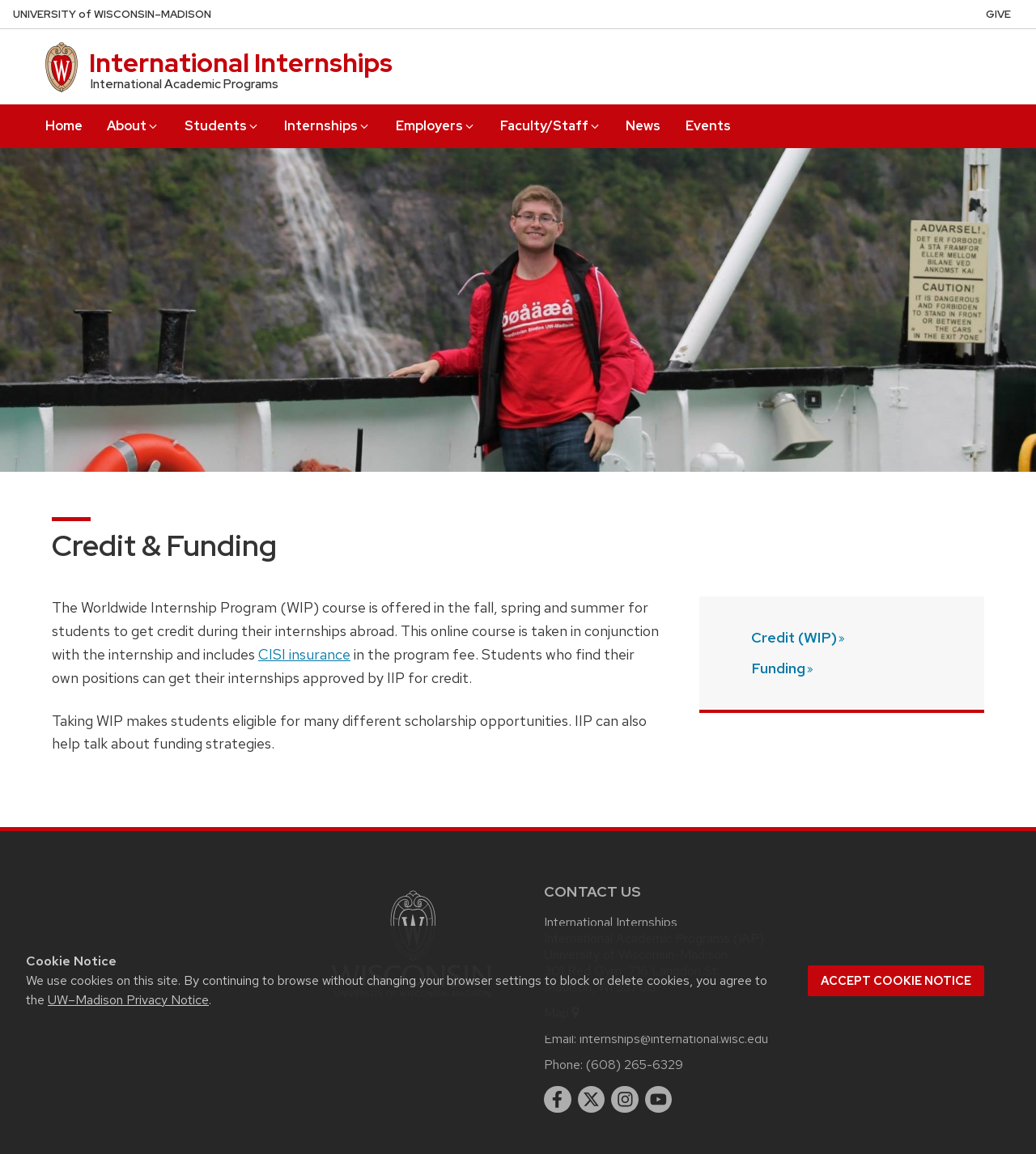Answer the question with a brief word or phrase:
What is the Worldwide Internship Program (WIP) course offered in?

fall, spring and summer